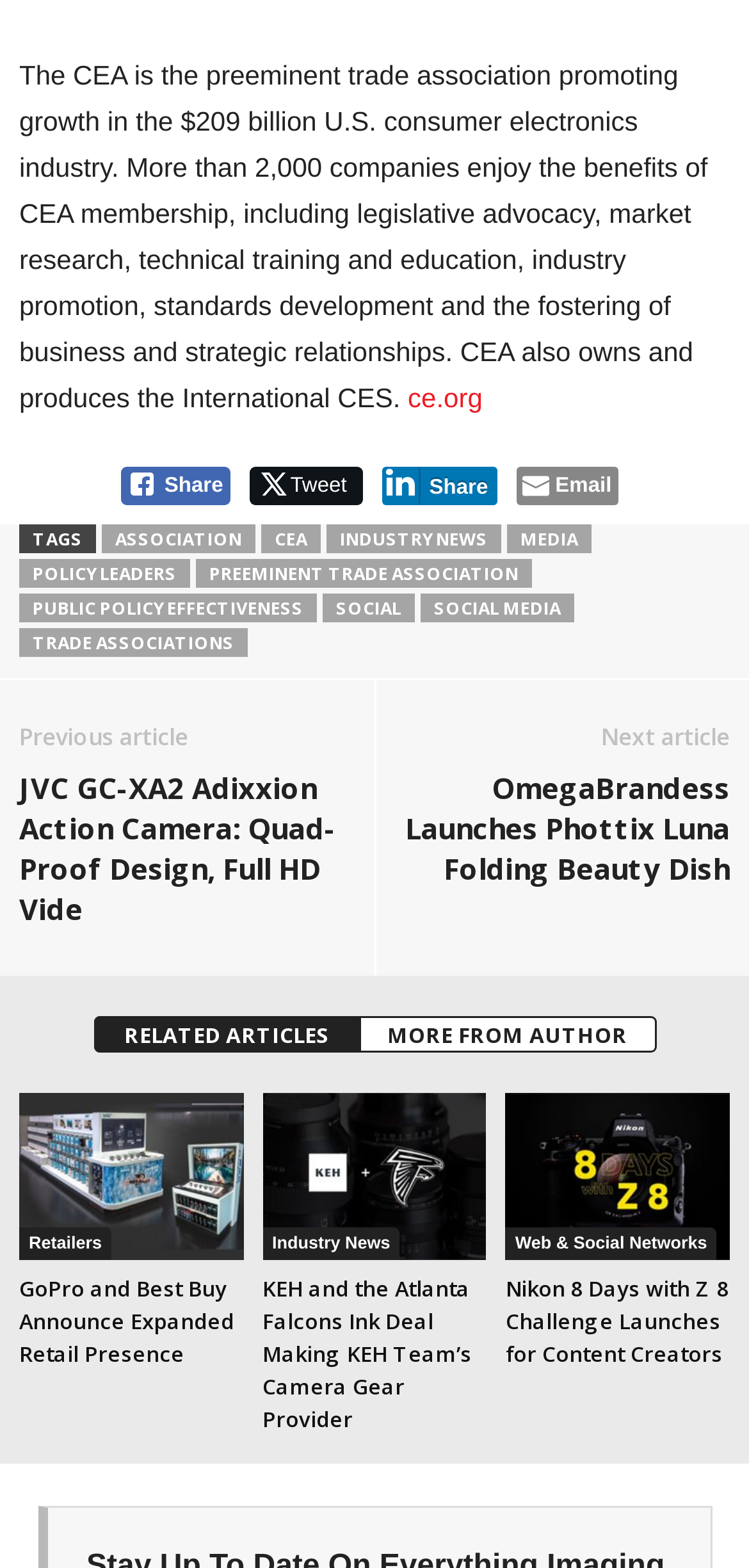Respond to the question below with a single word or phrase:
What is the industry mentioned in the first paragraph?

Consumer electronics